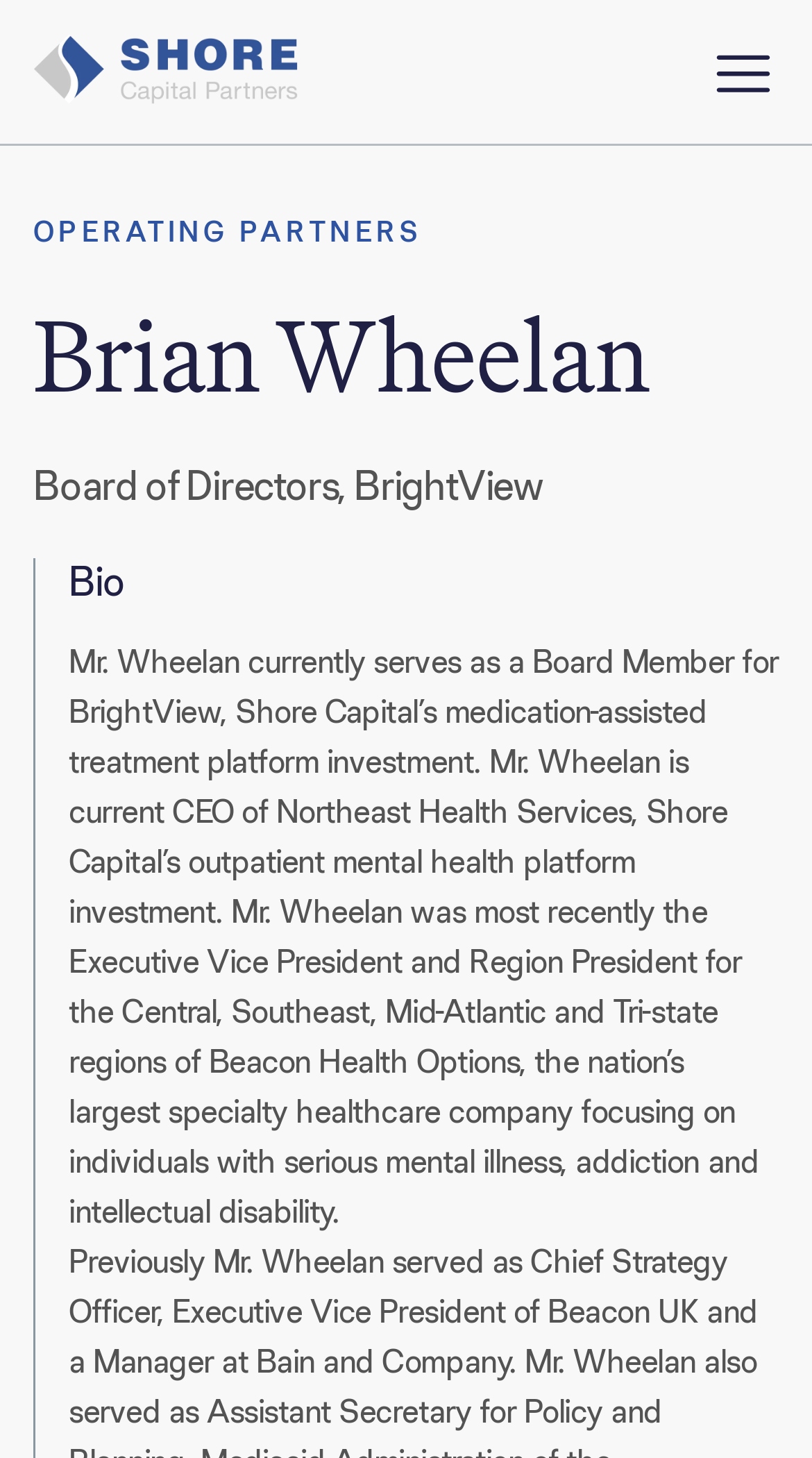Respond with a single word or phrase to the following question: What is Brian Wheelan's current role?

CEO of Northeast Health Services